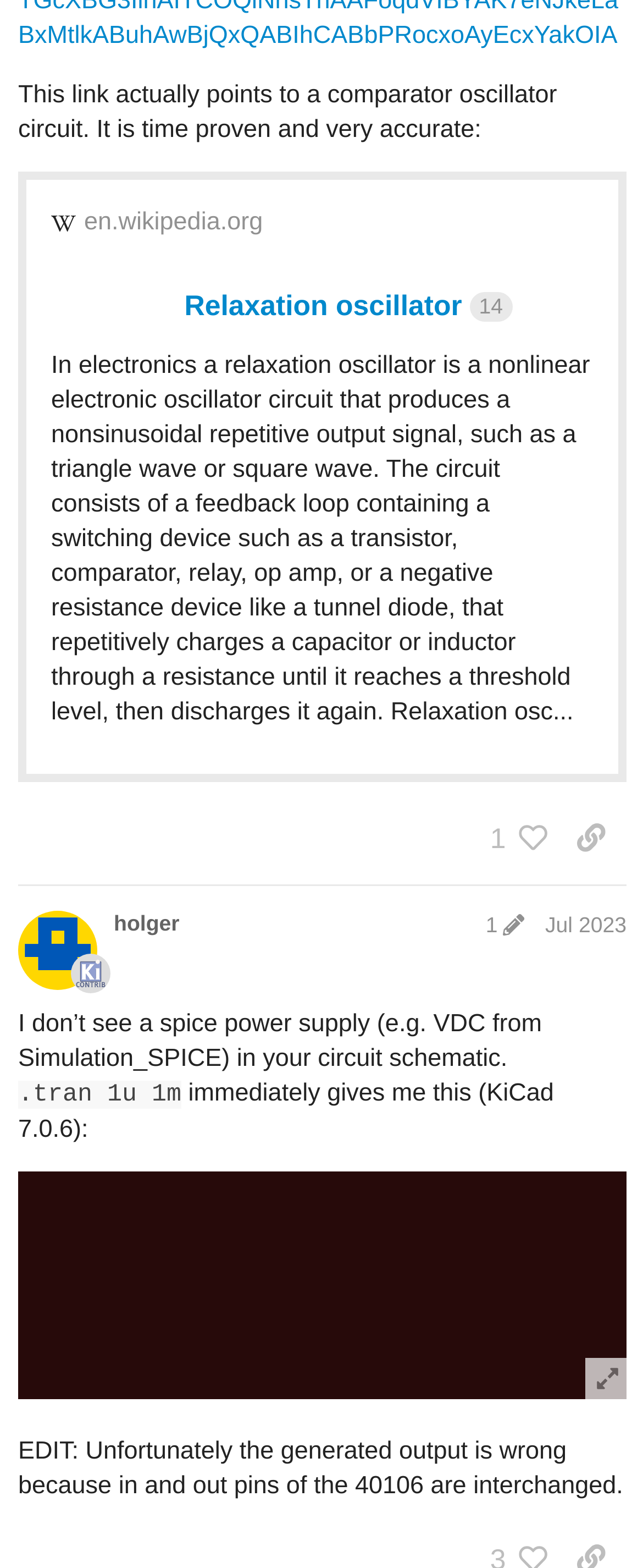Can you find the bounding box coordinates for the UI element given this description: "News"? Provide the coordinates as four float numbers between 0 and 1: [left, top, right, bottom].

None